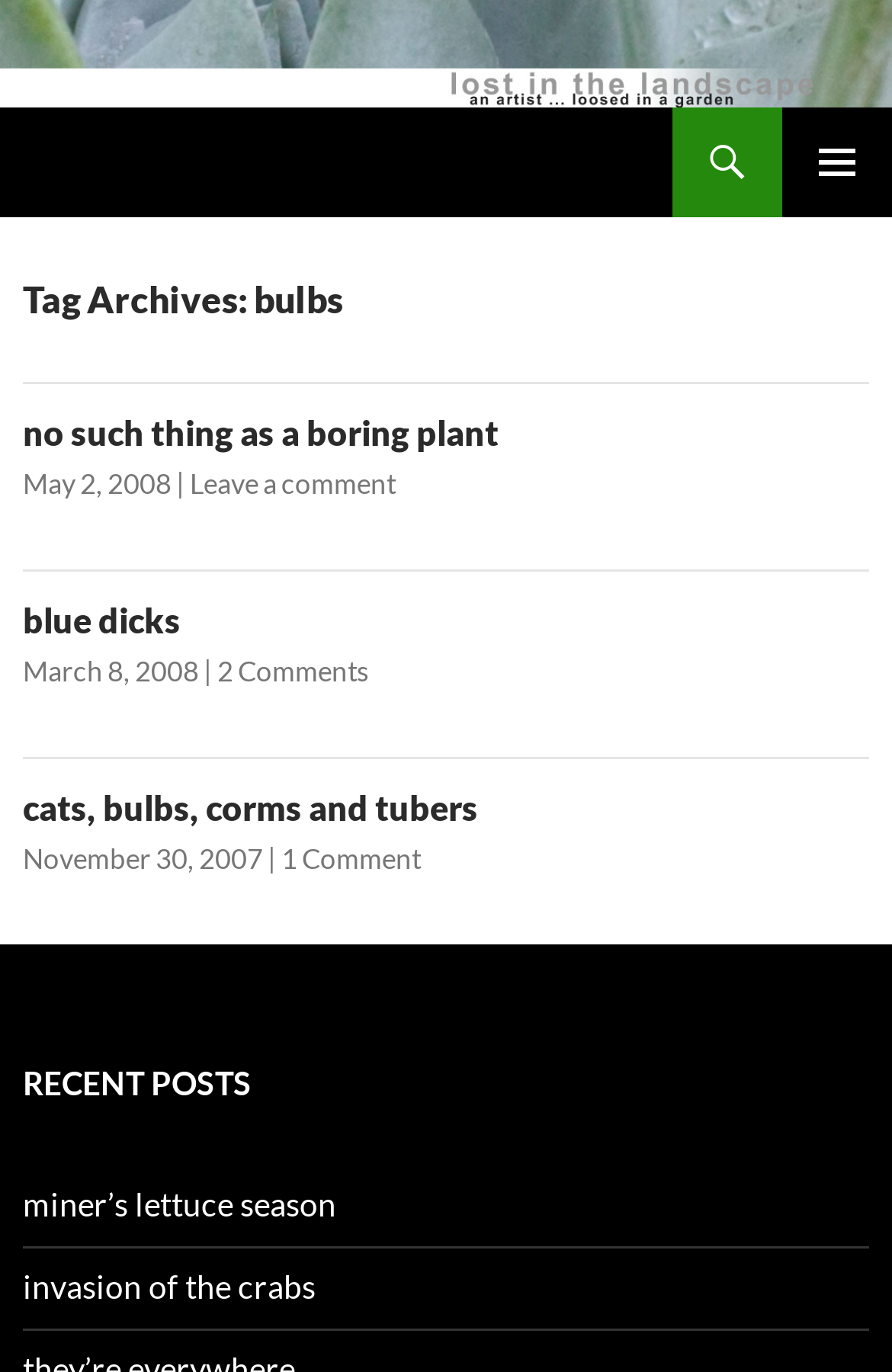Locate the UI element described by invasion of the crabs and provide its bounding box coordinates. Use the format (top-left x, top-left y, bottom-right x, bottom-right y) with all values as floating point numbers between 0 and 1.

[0.026, 0.923, 0.354, 0.951]